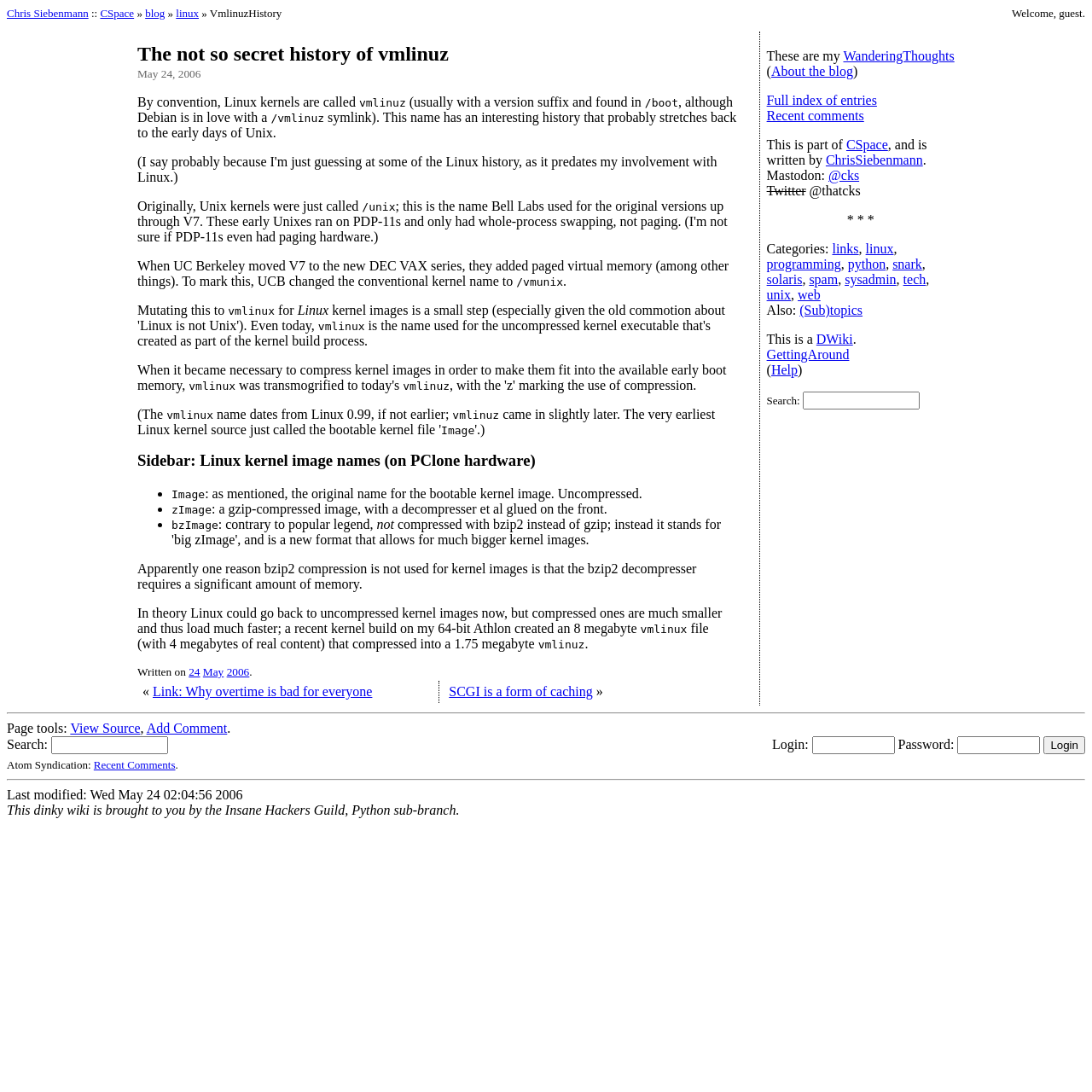What is the name of the kernel image mentioned in the blog post?
Using the image as a reference, answer with just one word or a short phrase.

vmlinuz